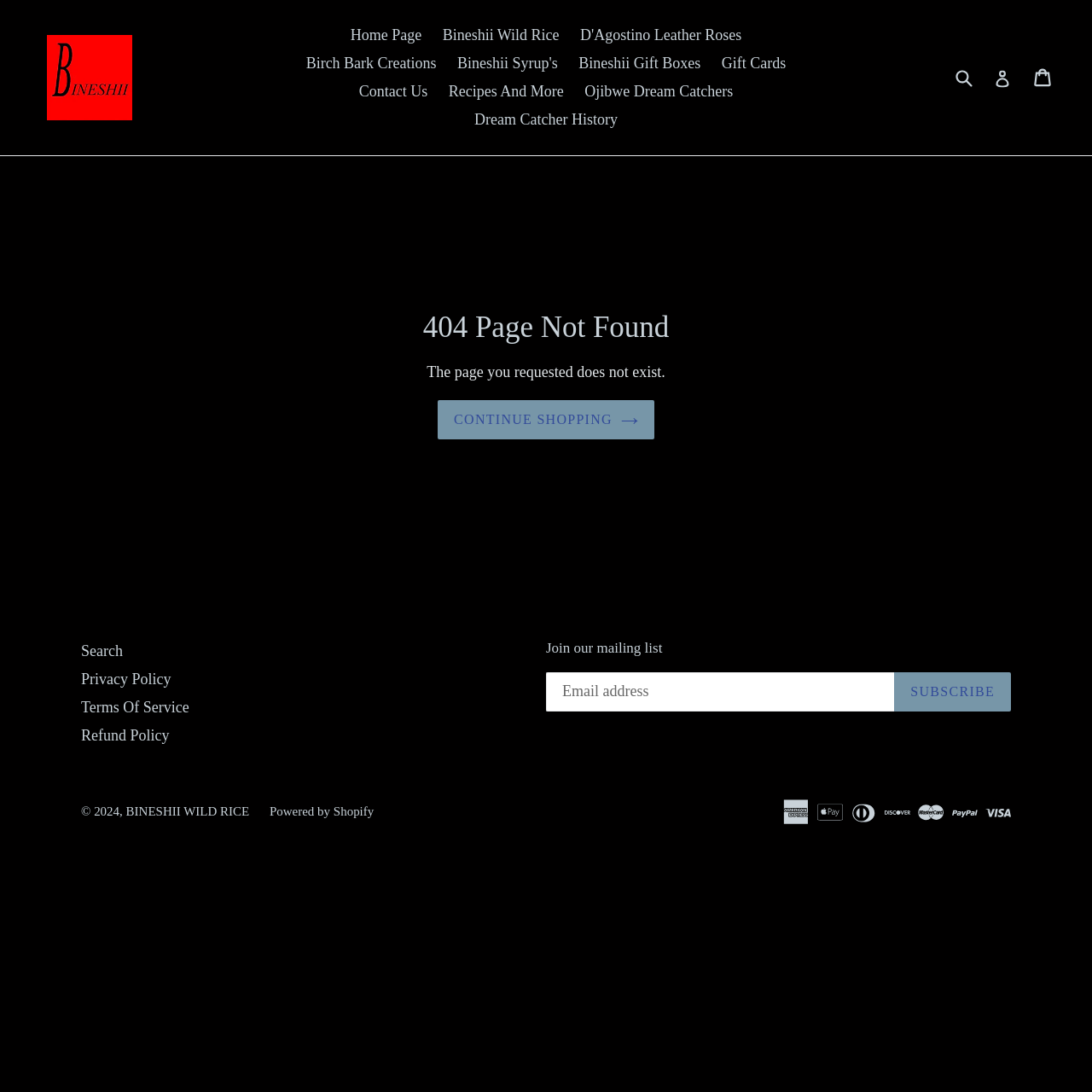Answer the question in one word or a short phrase:
How can I search for products on this website?

Use the search box